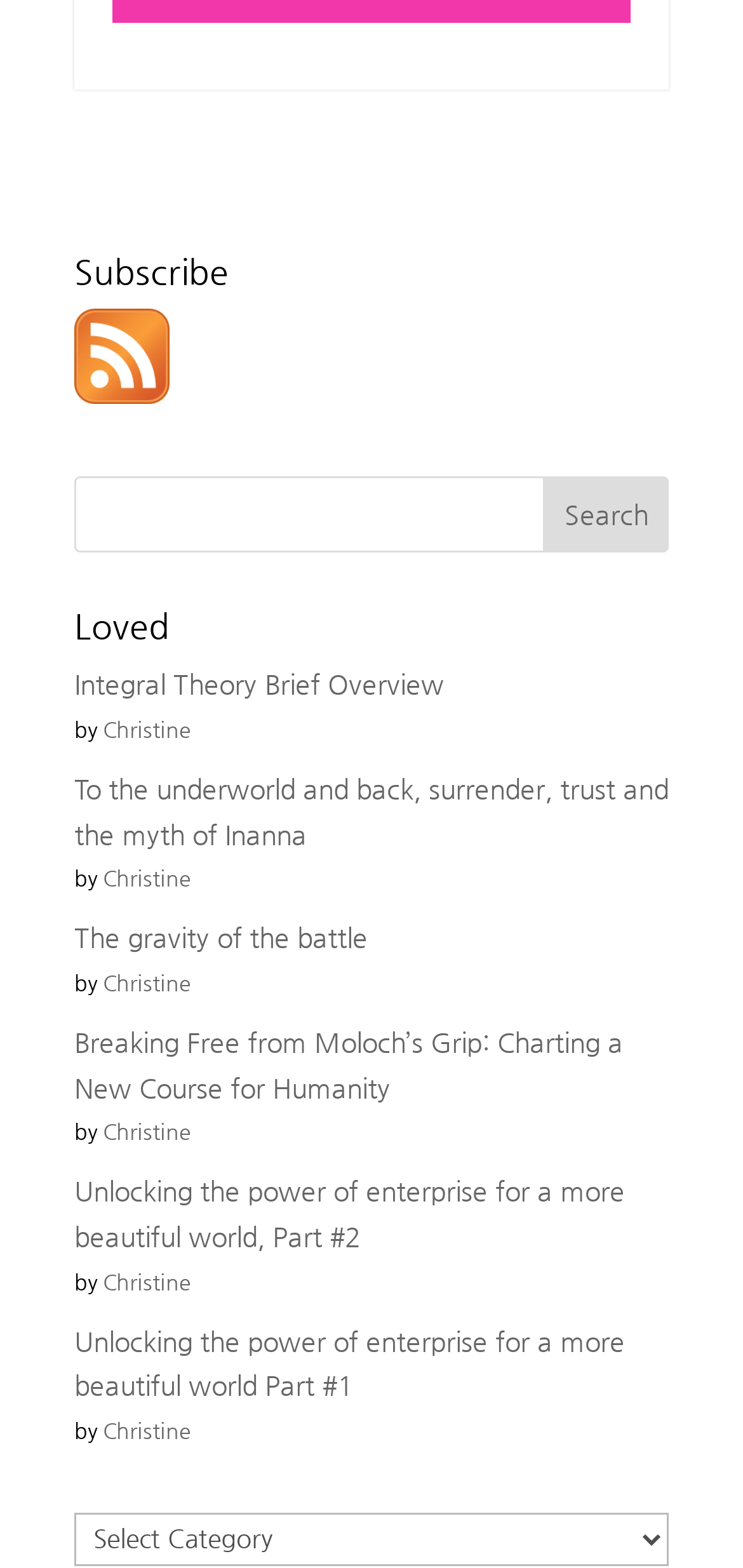Use the information in the screenshot to answer the question comprehensively: Who is the author of the first article under the 'Loved' heading?

I looked at the elements under the 'Loved' heading and found the first article 'Integral Theory Brief Overview' followed by a 'by' text and then a link 'Christine', which indicates that Christine is the author of the article.